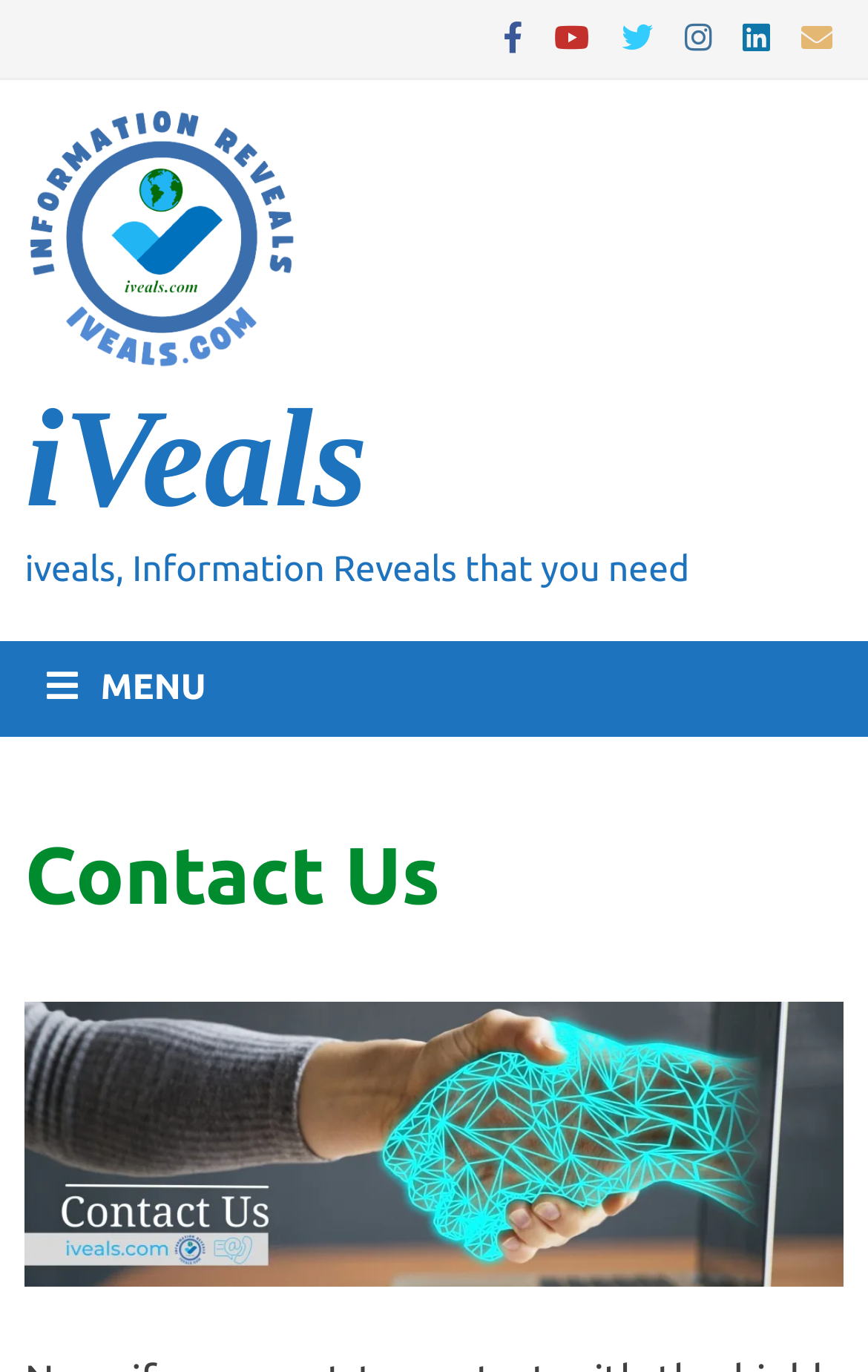Give a short answer using one word or phrase for the question:
What is the logo of the website?

iVeals